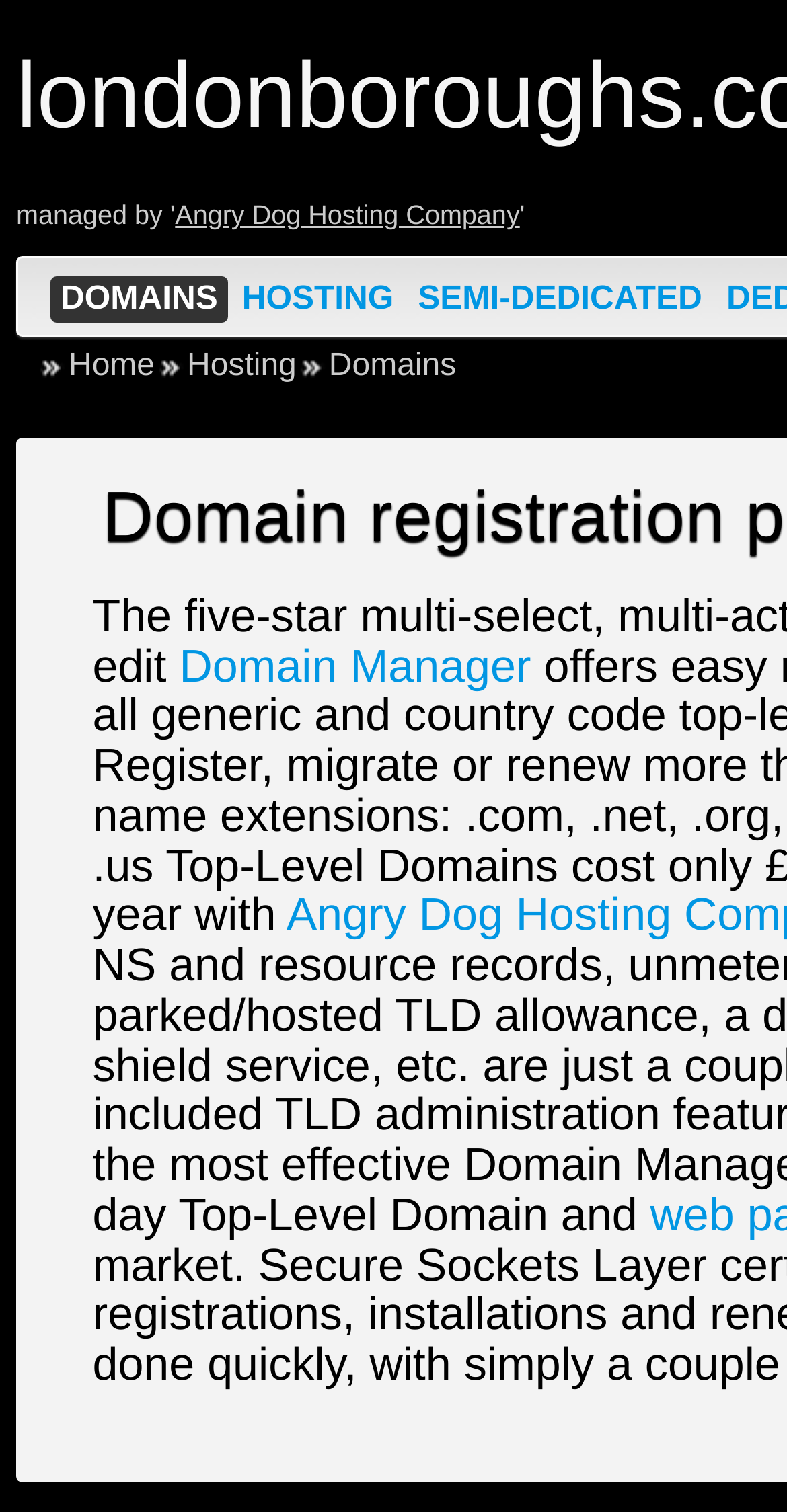Find and generate the main title of the webpage.

Domain registration provider